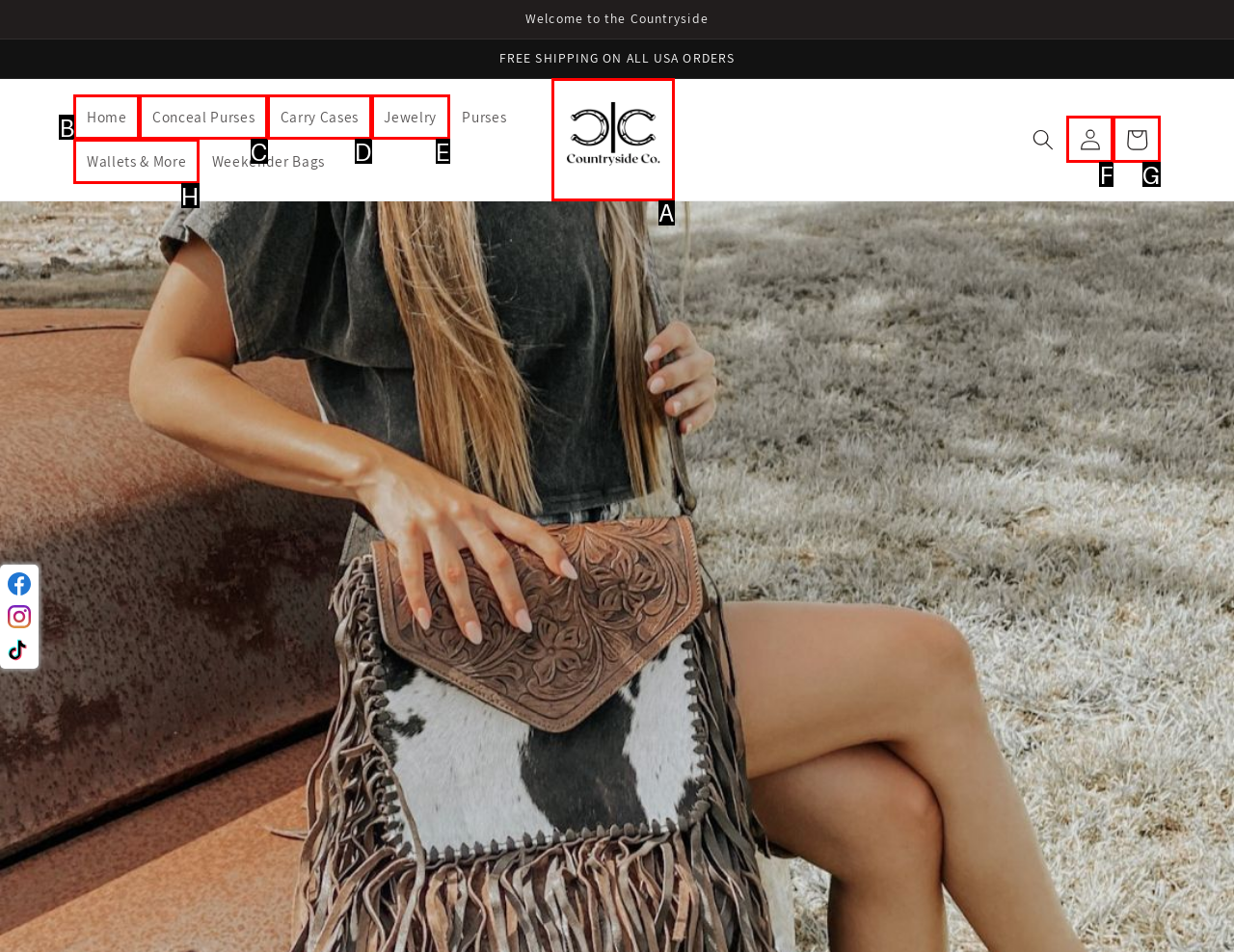Select the option that aligns with the description: Wallets & More
Respond with the letter of the correct choice from the given options.

H